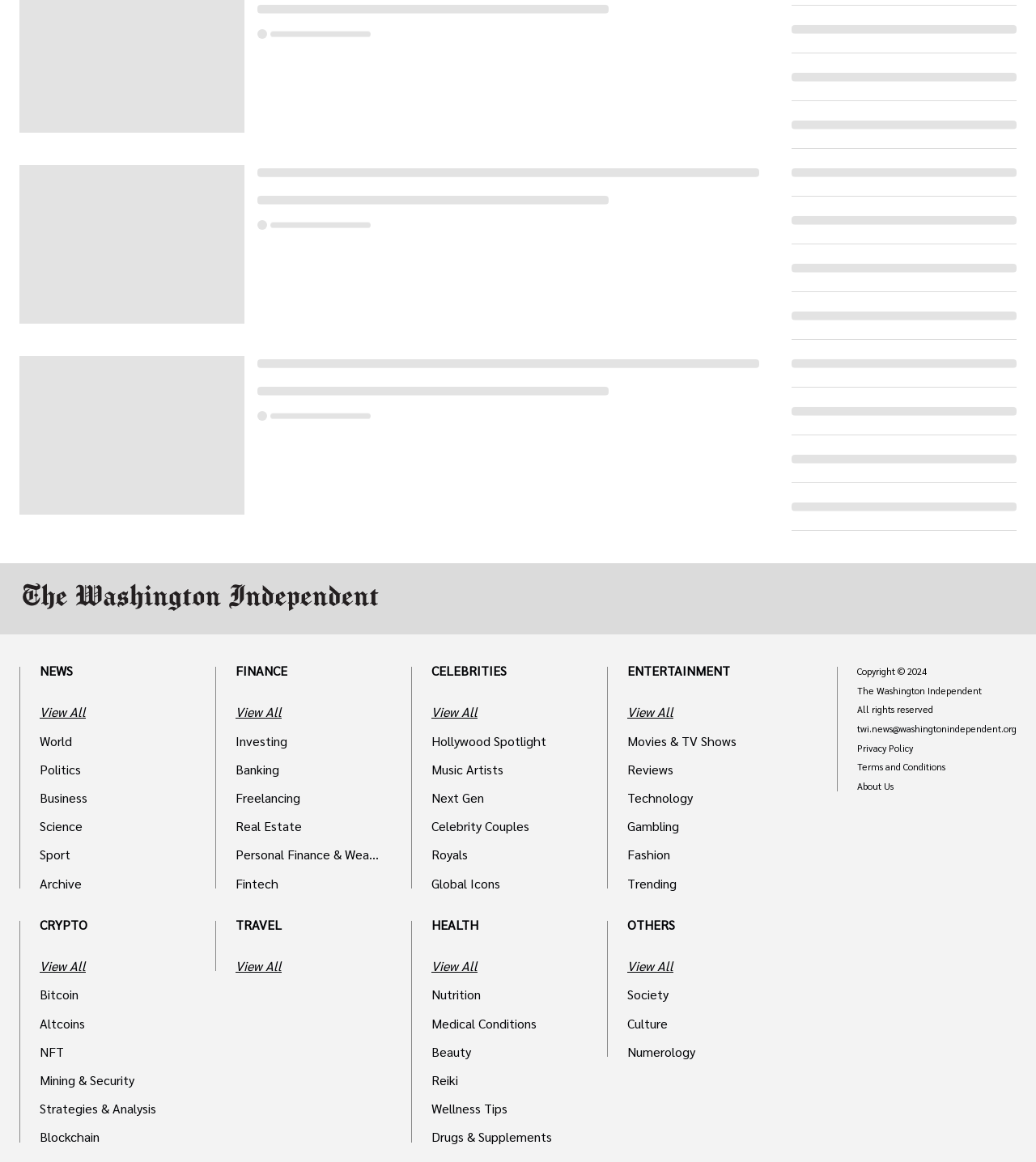Using the description "Movies & TV Shows", predict the bounding box of the relevant HTML element.

[0.605, 0.634, 0.744, 0.642]